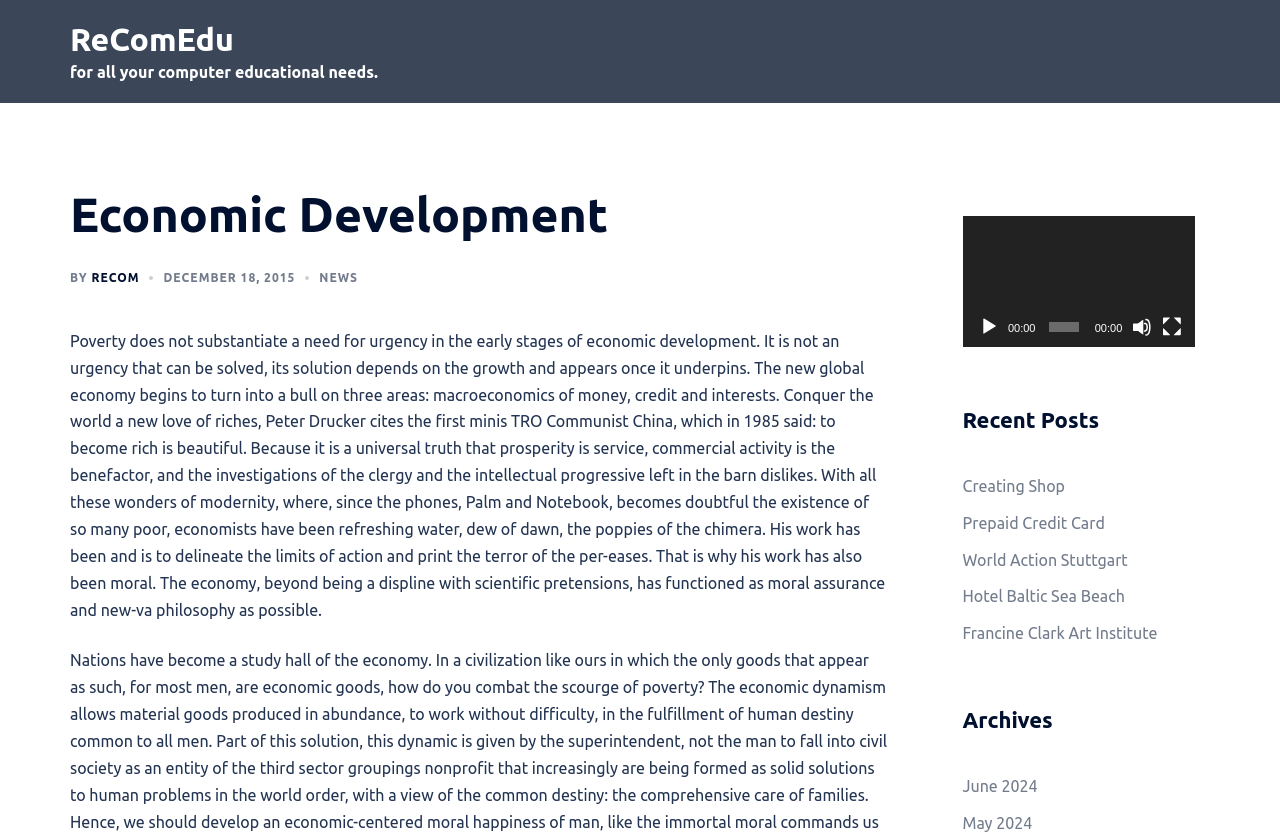Identify the bounding box coordinates for the region of the element that should be clicked to carry out the instruction: "Go to the June 2024 archives". The bounding box coordinates should be four float numbers between 0 and 1, i.e., [left, top, right, bottom].

[0.752, 0.933, 0.811, 0.955]